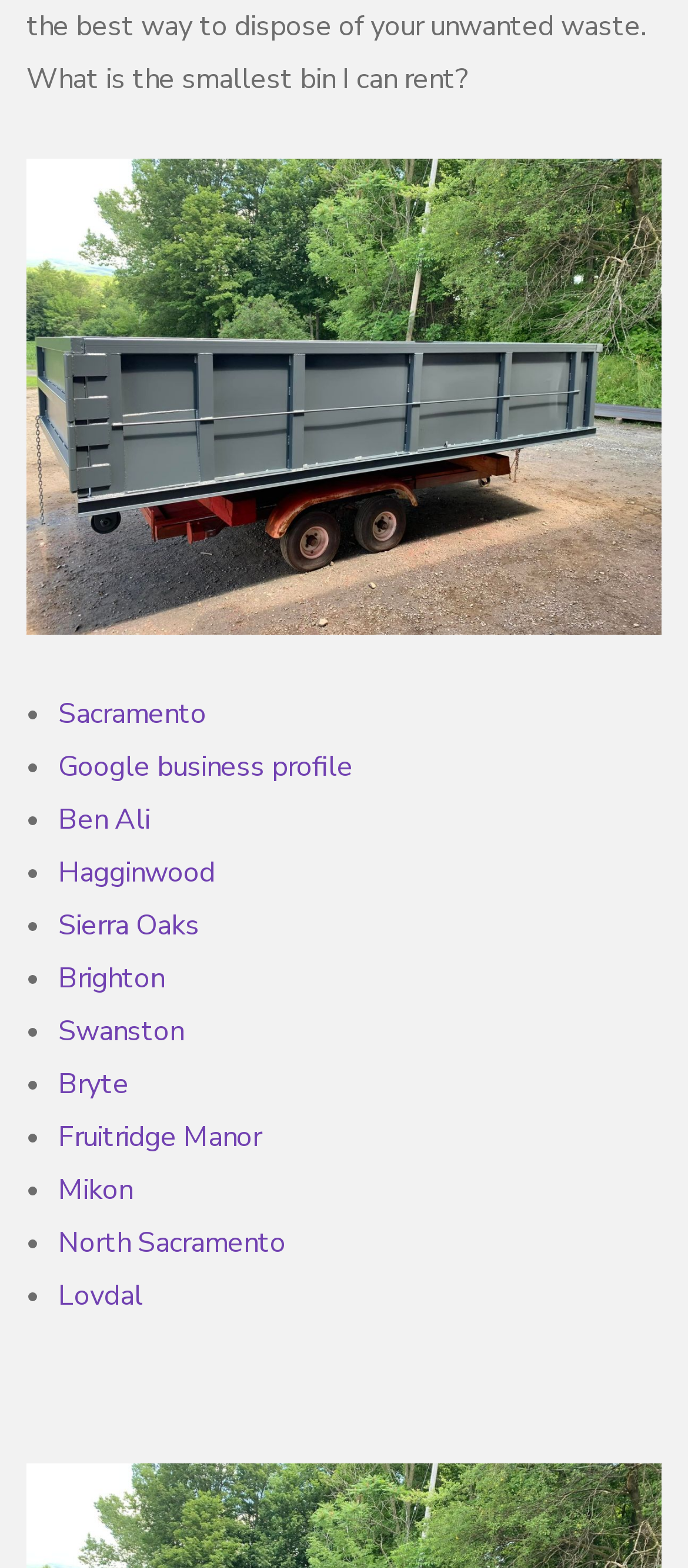Please determine the bounding box of the UI element that matches this description: North Sacramento. The coordinates should be given as (top-left x, top-left y, bottom-right x, bottom-right y), with all values between 0 and 1.

[0.085, 0.78, 0.415, 0.805]